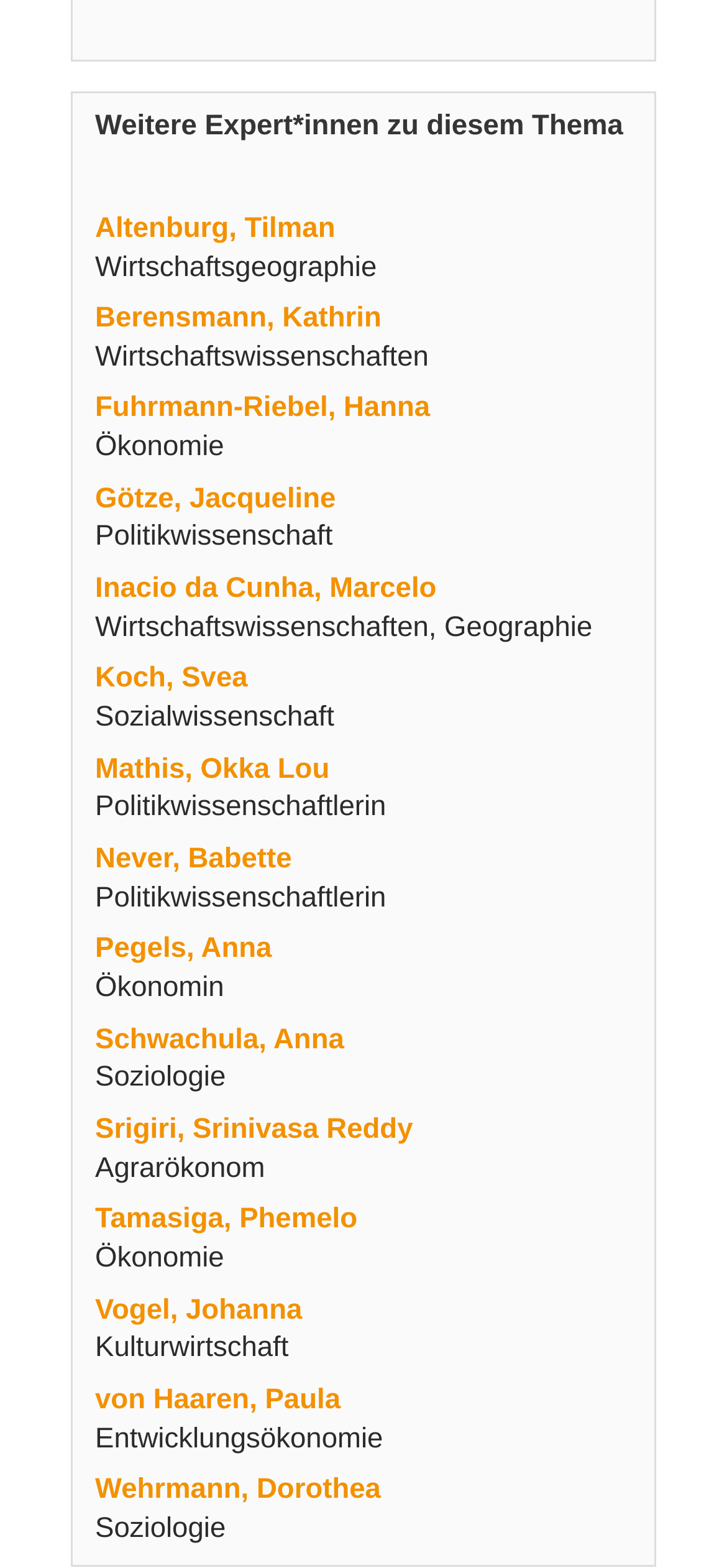Answer the question below in one word or phrase:
How many experts have 'Ökonomie' as their field of expertise?

2